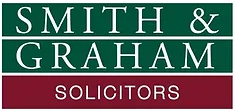What is written below the main name?
Look at the image and answer the question using a single word or phrase.

SOLICITORS